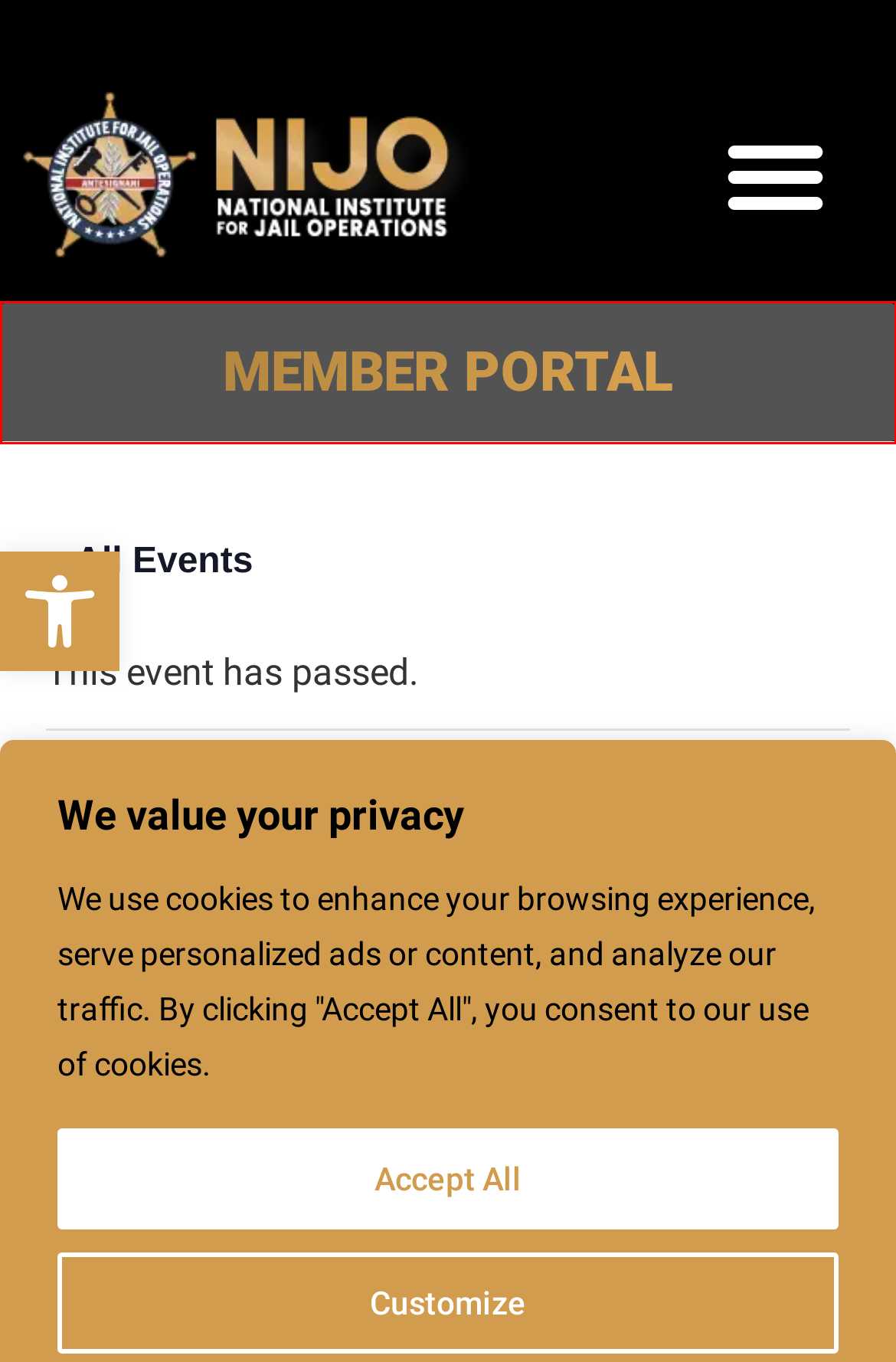Review the screenshot of a webpage which includes a red bounding box around an element. Select the description that best fits the new webpage once the element in the bounding box is clicked. Here are the candidates:
A. Events from August 12 – November 11 – NIJO (National Institute for Jail Operations)
B. MEMBER PORTAL - NIJO (National Institute for Jail Operations)
C. Kansas Jail Training Academy (KJTA) - 2023
D. ACIP - Arizona Jail Supervisors Training 2023
E. INDIVIDUAL RECOGNITION - NIJO (National Institute for Jail Operations)
F. LEGAL-TECHNICAL ASSISTANCE - NIJO (National Institute for Jail Operations)
G. POLICY AND PROCEDURES - NIJO (National Institute for Jail Operations)
H. LEGAL-BASED JAIL GUIDELINES - NIJO (National Institute for Jail Operations)

B